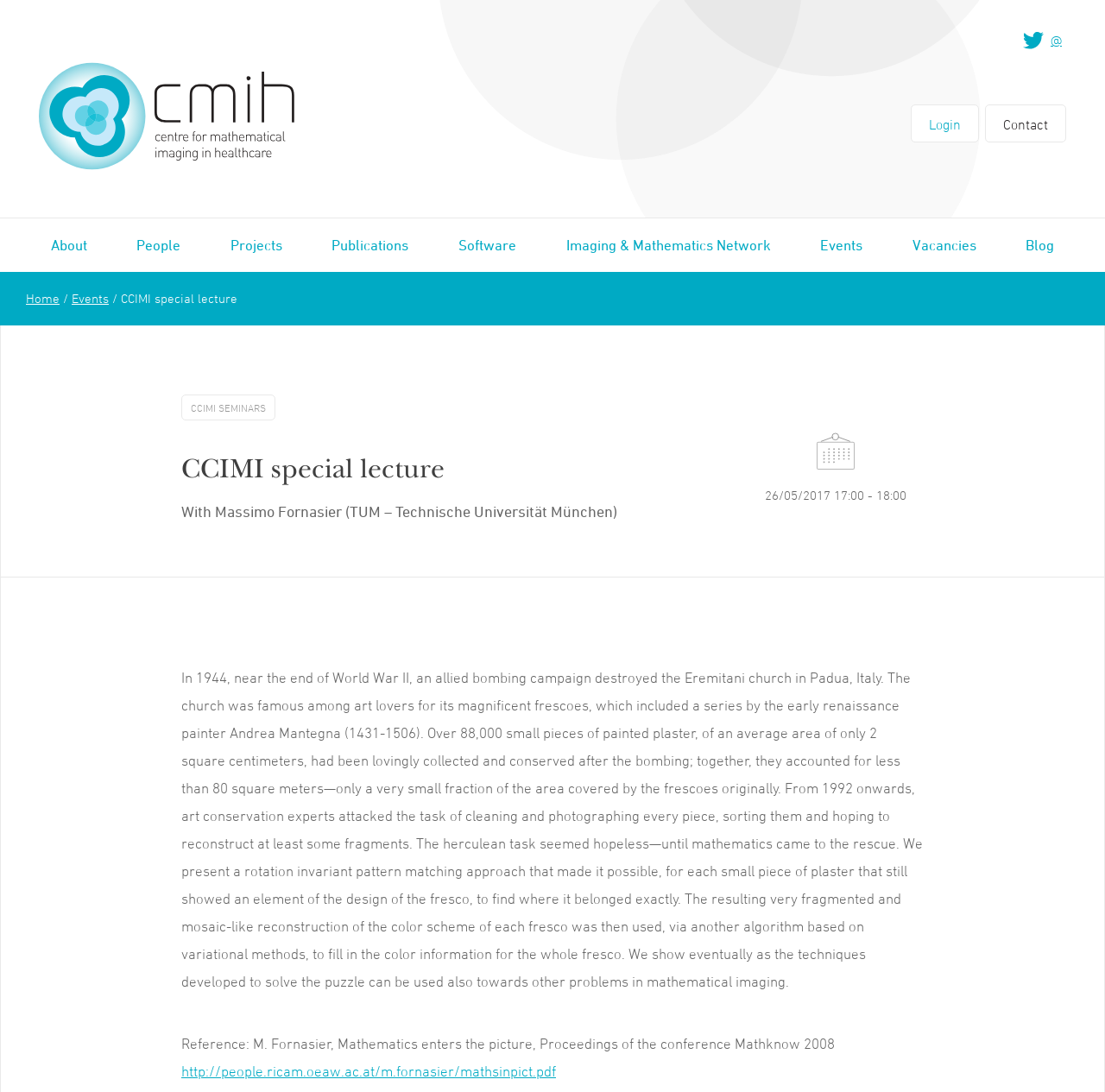Determine the bounding box coordinates of the clickable region to execute the instruction: "Click on the 'About' link". The coordinates should be four float numbers between 0 and 1, denoted as [left, top, right, bottom].

[0.023, 0.2, 0.101, 0.249]